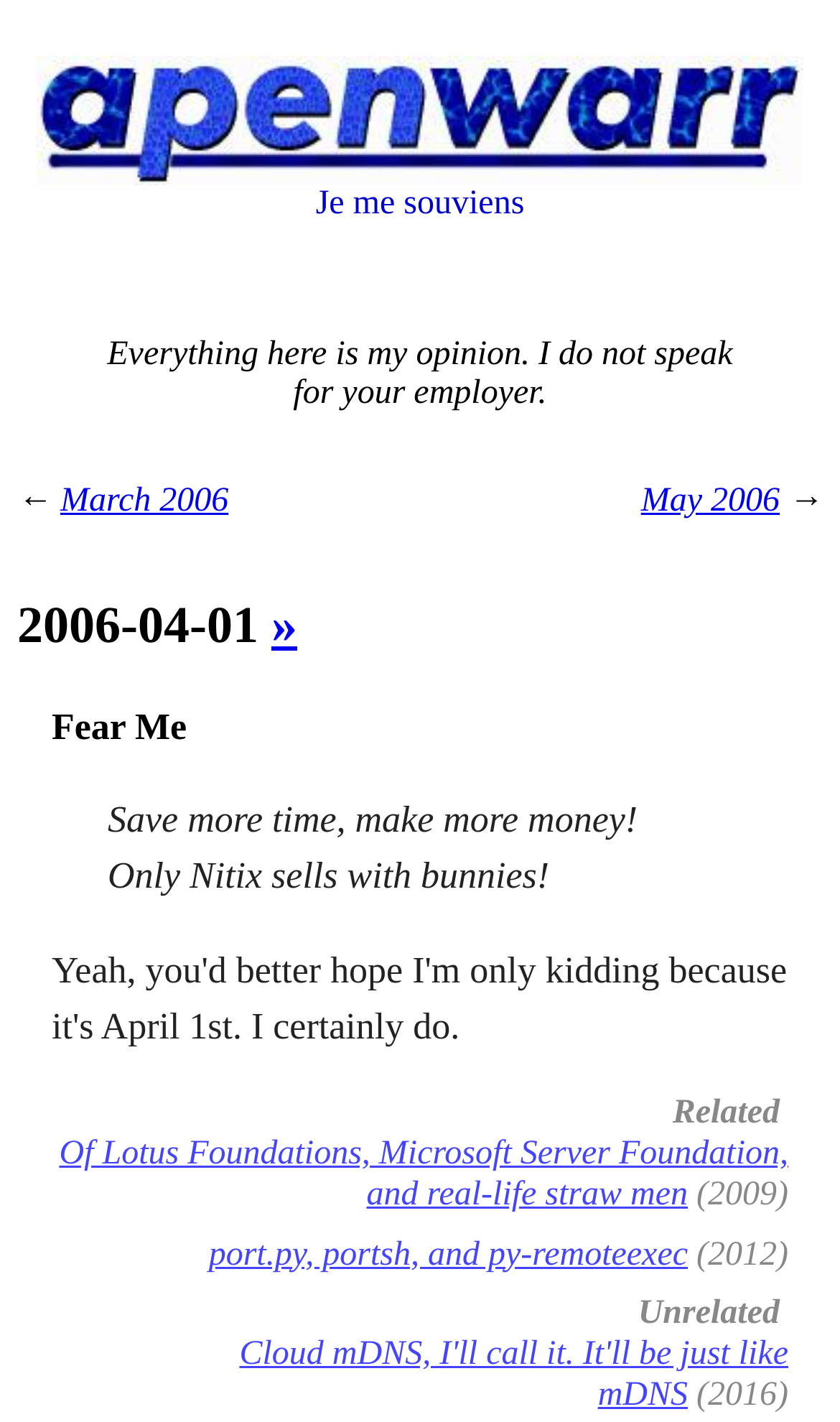Pinpoint the bounding box coordinates of the element that must be clicked to accomplish the following instruction: "Click the link to Cloud mDNS, I'll call it. It'll be just like mDNS". The coordinates should be in the format of four float numbers between 0 and 1, i.e., [left, top, right, bottom].

[0.285, 0.939, 0.938, 0.994]